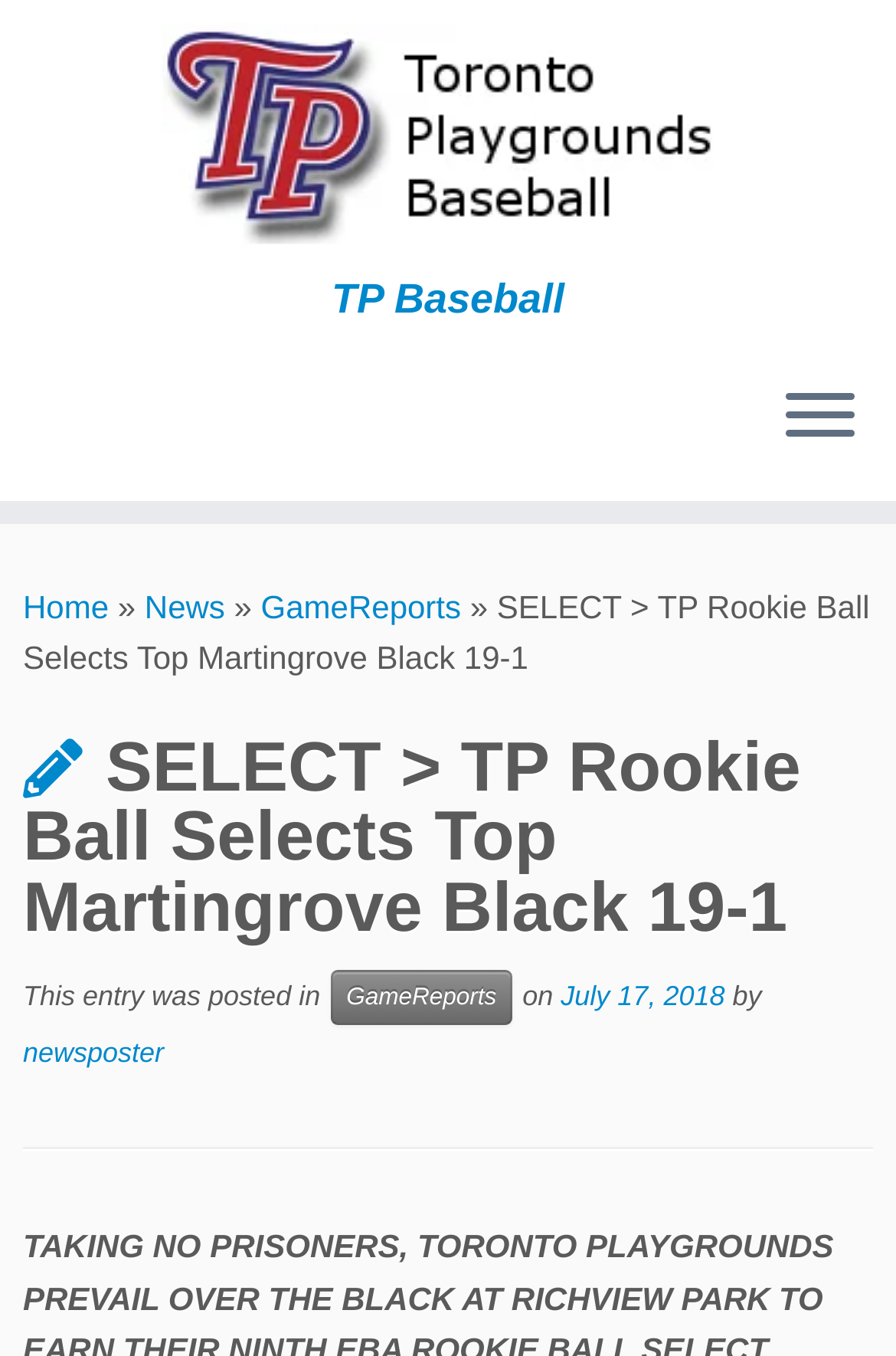Please give a one-word or short phrase response to the following question: 
What is the category of the news article?

GameReports